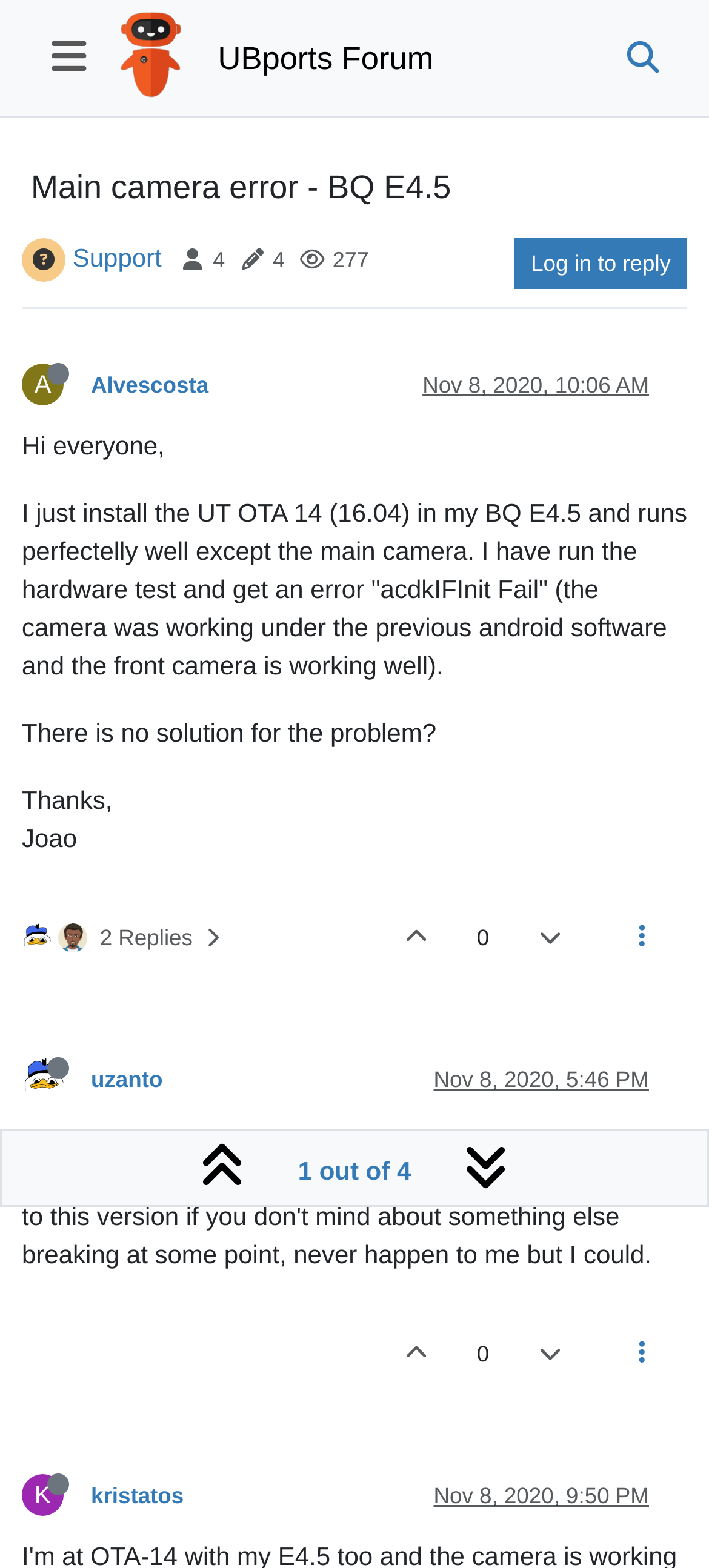Determine the bounding box coordinates for the area that should be clicked to carry out the following instruction: "Visit Jennifer Rosdail's page".

None